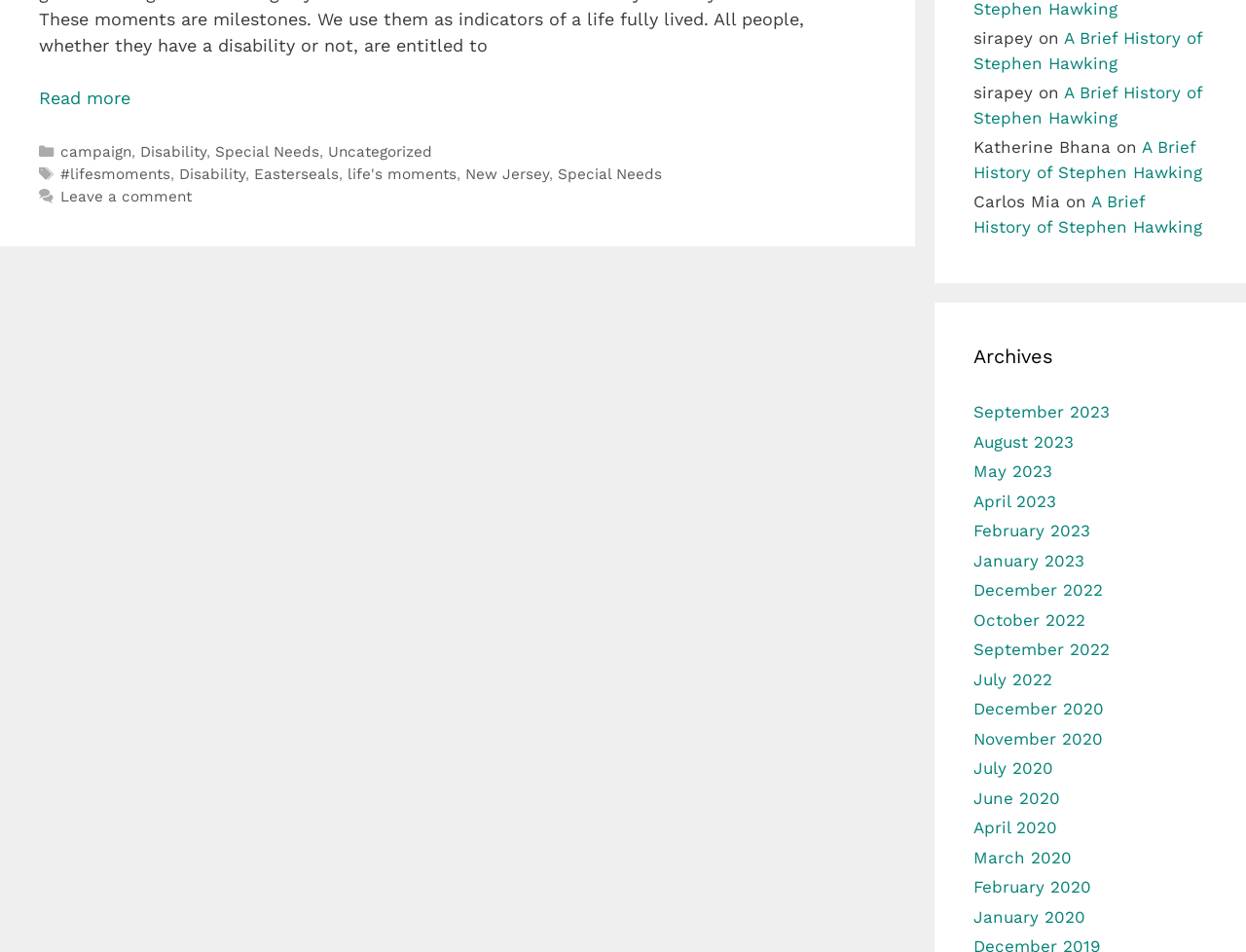What is the author of the post 'A Brief History of Stephen Hawking'?
Provide a thorough and detailed answer to the question.

The author of the post 'A Brief History of Stephen Hawking' is not specified as a single person. Instead, the webpage lists multiple authors such as 'sirapey', 'Katherine Bhana', and 'Carlos Mia' alongside the post title, suggesting that the post has multiple authors.